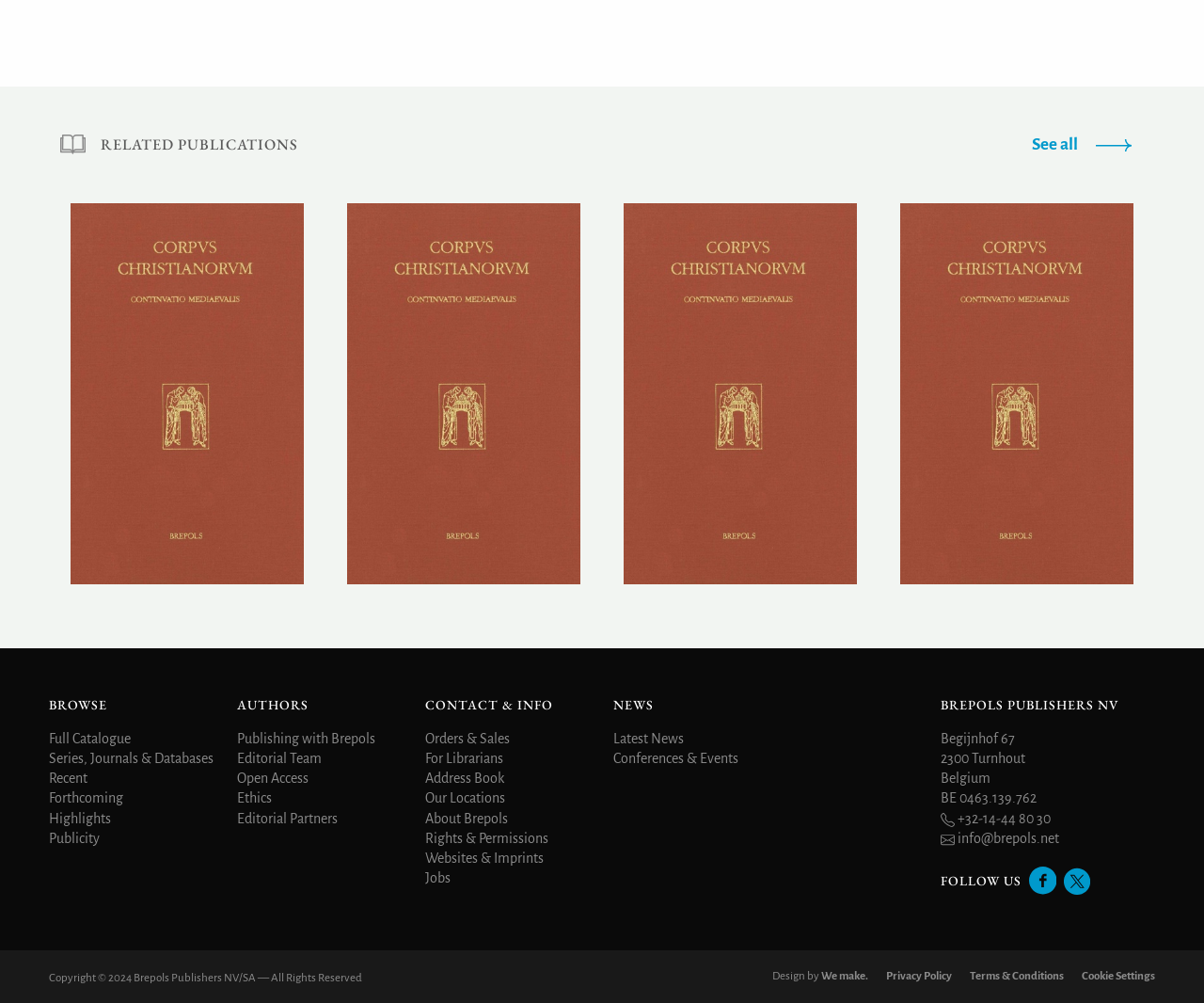Pinpoint the bounding box coordinates of the area that should be clicked to complete the following instruction: "Follow Brepols on Facebook". The coordinates must be given as four float numbers between 0 and 1, i.e., [left, top, right, bottom].

[0.854, 0.88, 0.878, 0.895]